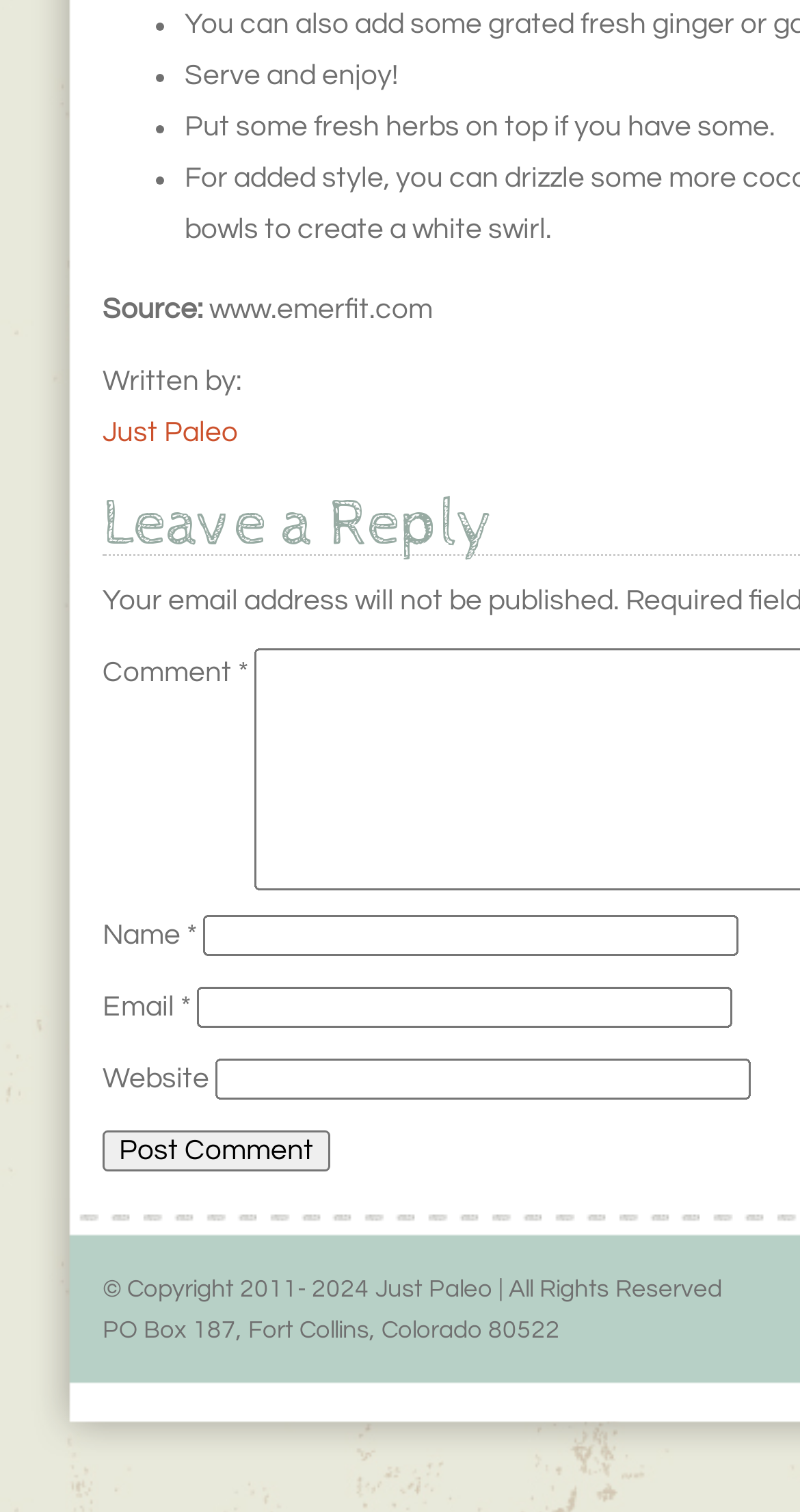Who is the author of the article?
Look at the screenshot and respond with one word or a short phrase.

Just Paleo